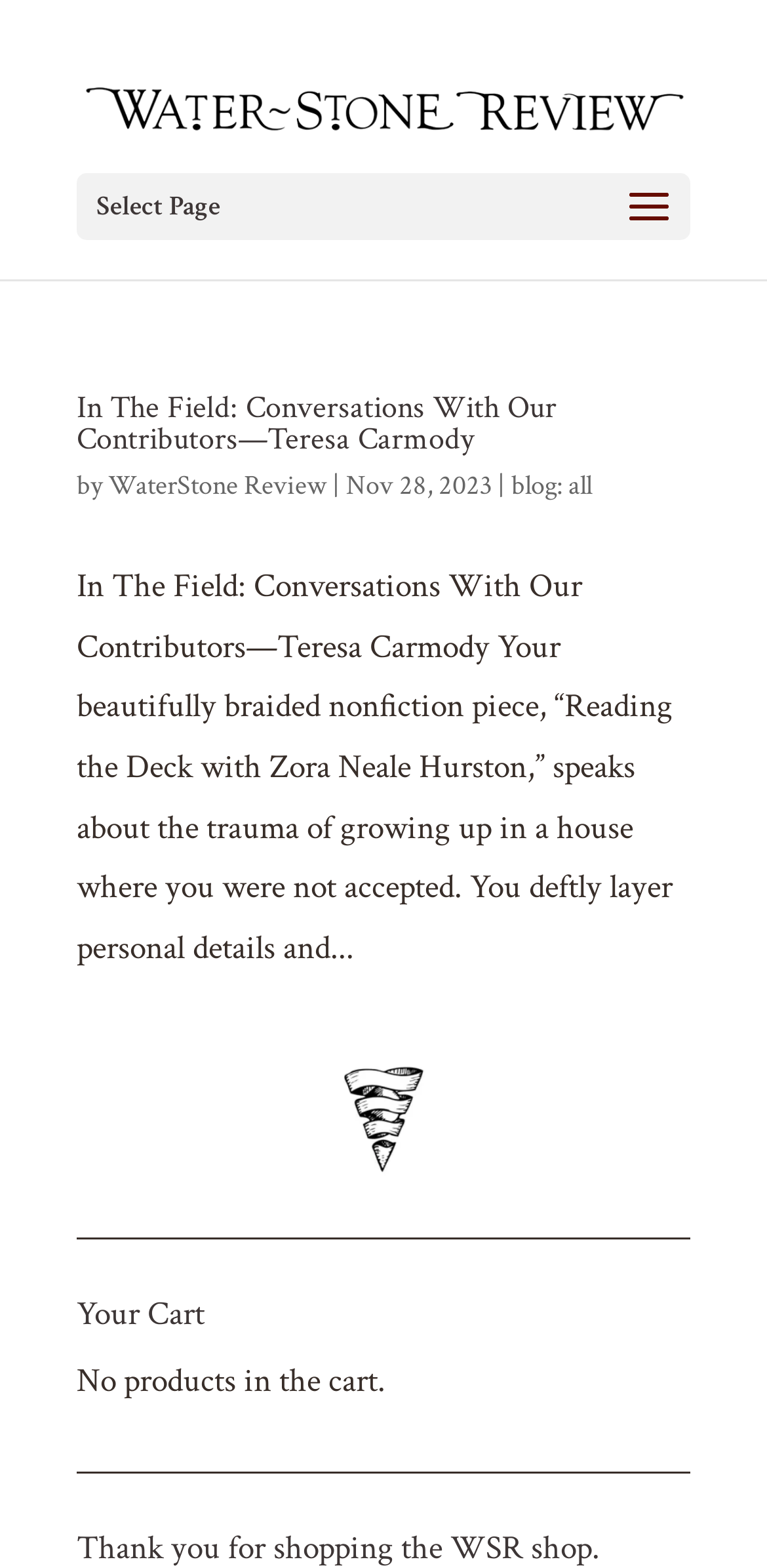Generate a thorough explanation of the webpage's elements.

The webpage is an archive page for Teresta Carmody on the Water~Stone Review website. At the top, there is a link to the Water~Stone Review homepage, accompanied by an image of the website's logo. Below this, there is a dropdown menu labeled "Select Page".

The main content of the page is an article titled "In The Field: Conversations With Our Contributors—Teresa Carmody". The title is a link, and below it, there is a byline with a link to the WaterStone Review. The article's publication date, November 28, 2023, is also displayed. To the right of the byline, there is a link to the blog's archive page.

The article's content is a conversation with Teresta Carmody, where she discusses her nonfiction piece "Reading the Deck with Zora Neale Hurston". The text describes her personal experiences and how they relate to her writing.

On the right side of the article, there is an image related to the WaterStone Review. At the bottom of the page, there is a section labeled "Your Cart", which indicates that there are no products in the cart.